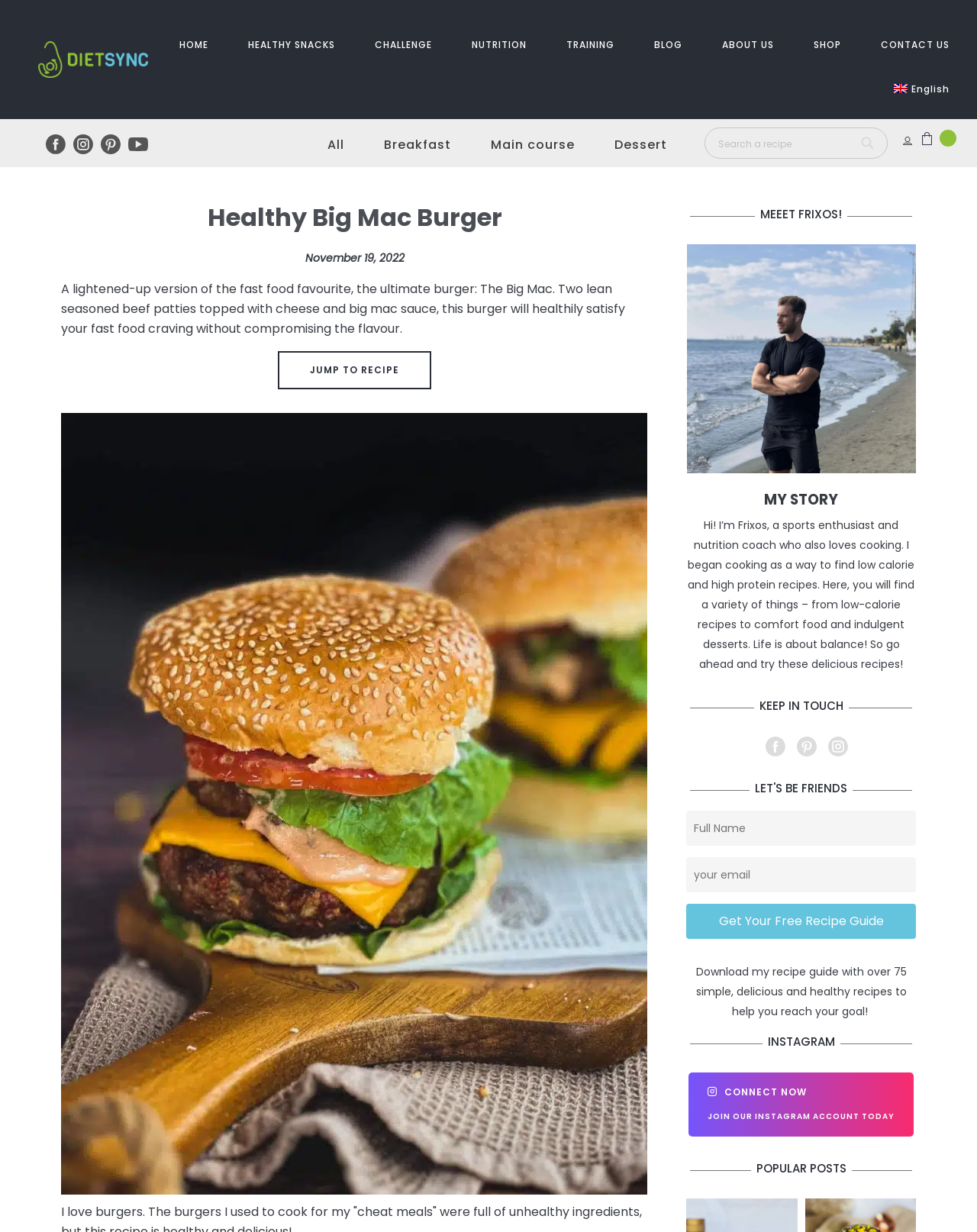What is the name of the blogger?
Carefully analyze the image and provide a thorough answer to the question.

I found the answer by reading the text 'Hi! I’m Frixos, a sports enthusiast and nutrition coach who also loves cooking.' in the 'MEEET FRIXOS!' section.